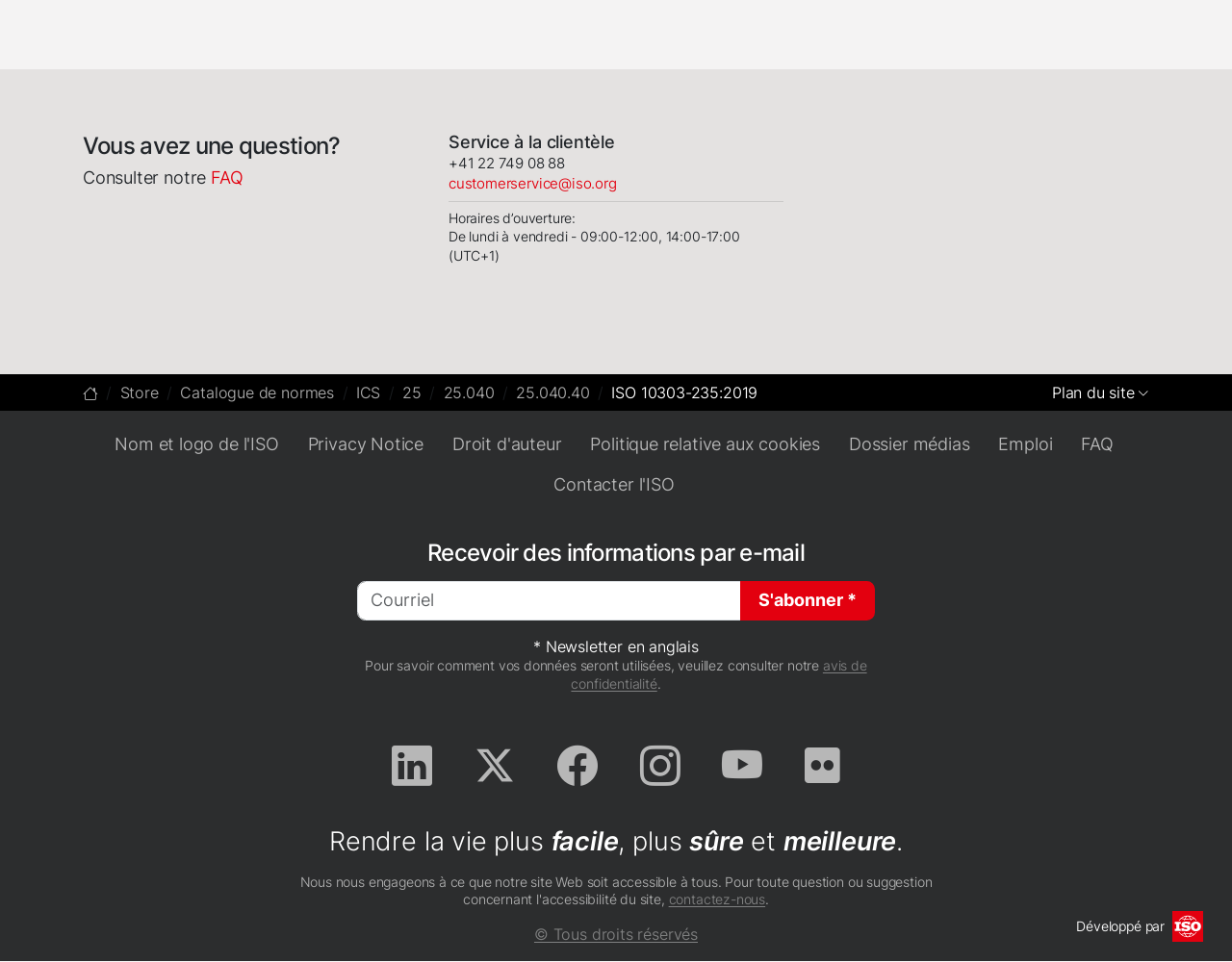Locate the bounding box of the user interface element based on this description: "Plan du site".

[0.854, 0.399, 0.933, 0.418]